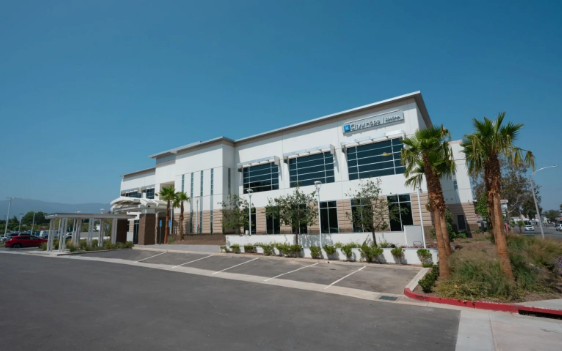Answer the question briefly using a single word or phrase: 
What is the color of the sky?

Blue